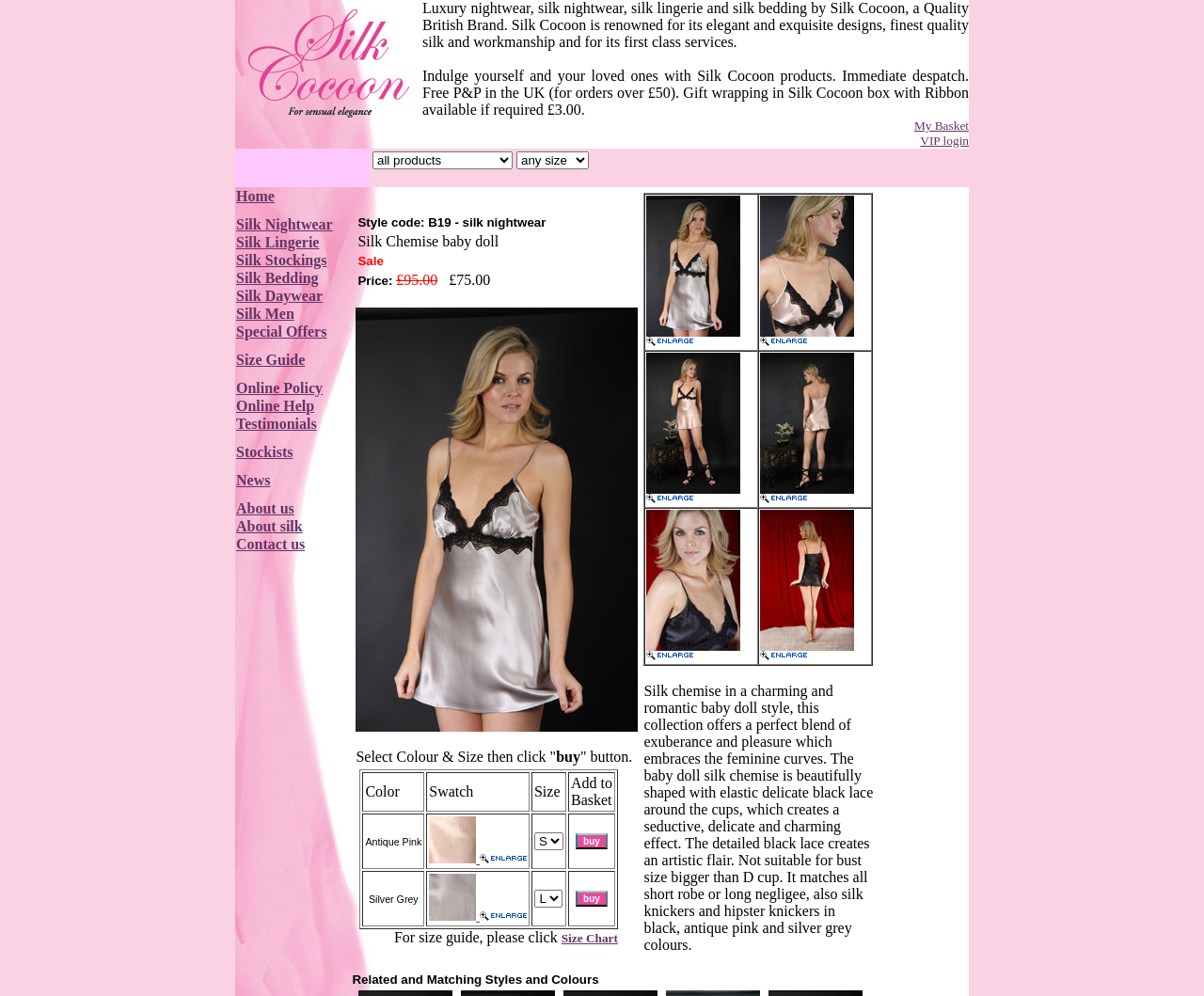What is the purpose of the link 'My Basket'?
Respond to the question with a well-detailed and thorough answer.

The link 'My Basket' is likely to be used to view the shopping basket, as it is a common e-commerce feature, and it is placed next to the 'VIP login' link, suggesting it is related to the user's account and shopping activity.